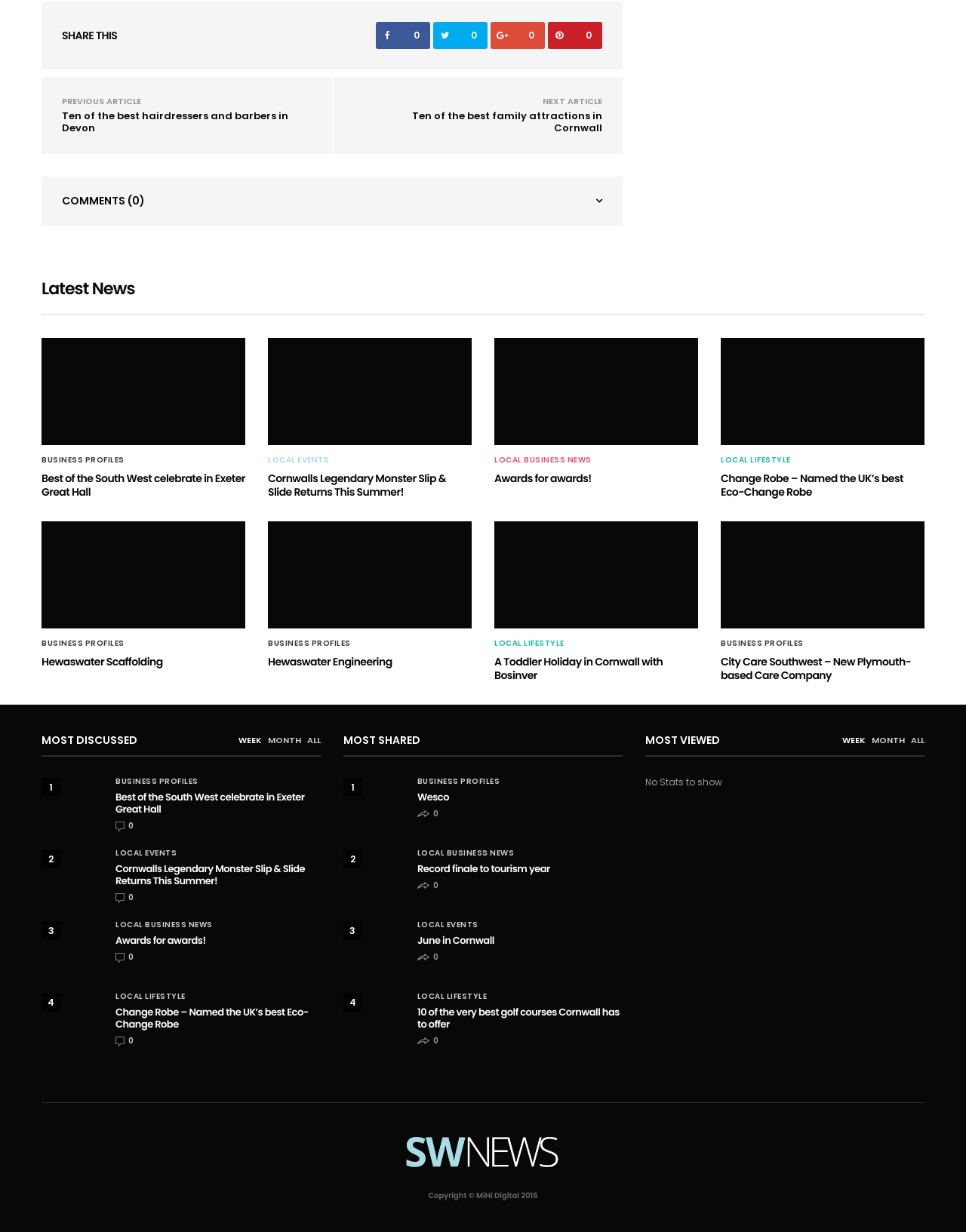Can you pinpoint the bounding box coordinates for the clickable element required for this instruction: "Click on 'Best of the South West celebrate in Exeter Great Hall'"? The coordinates should be four float numbers between 0 and 1, i.e., [left, top, right, bottom].

[0.043, 0.274, 0.254, 0.361]